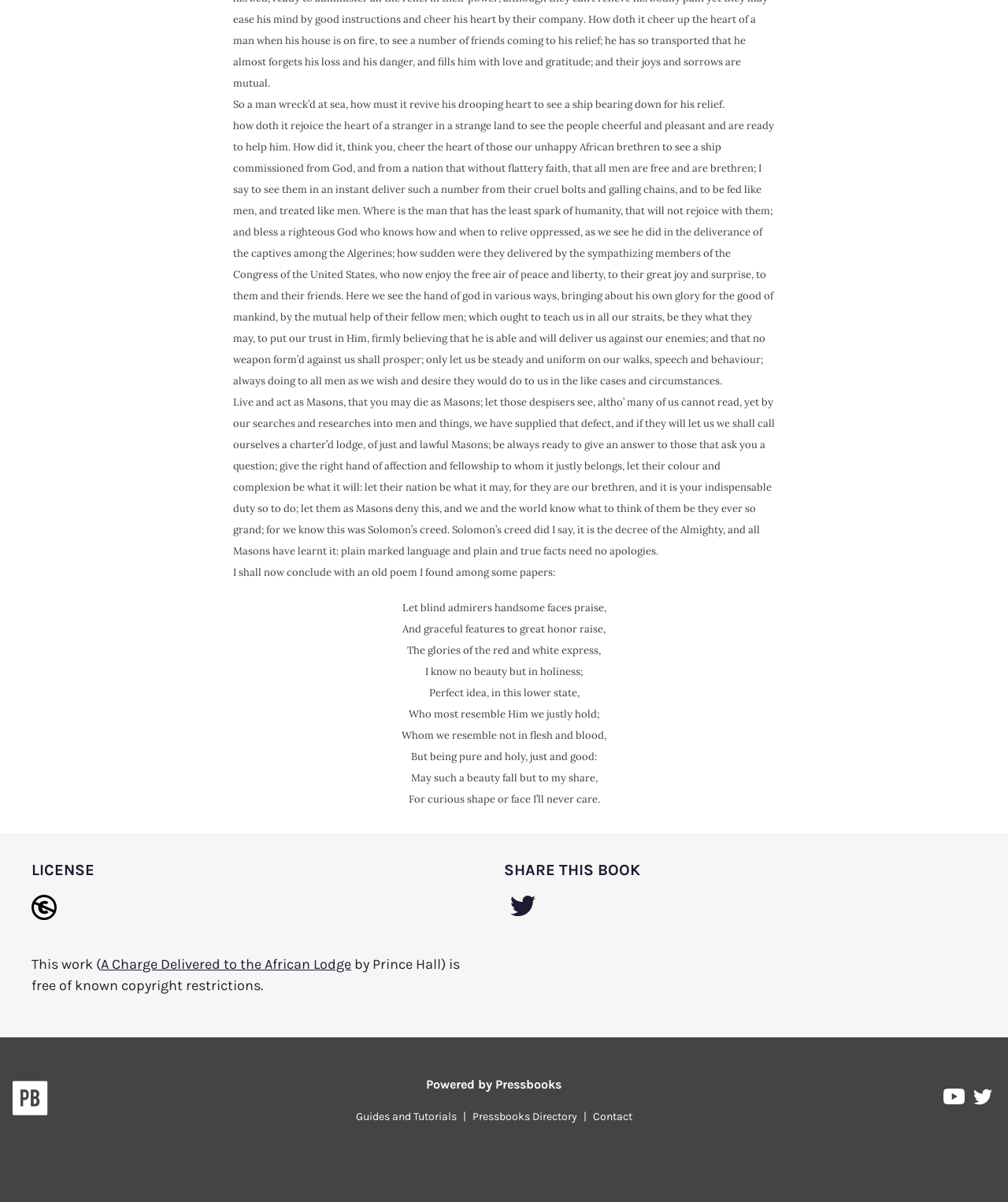Determine the bounding box coordinates of the clickable region to execute the instruction: "Contact Pressbooks". The coordinates should be four float numbers between 0 and 1, denoted as [left, top, right, bottom].

[0.582, 0.923, 0.633, 0.935]